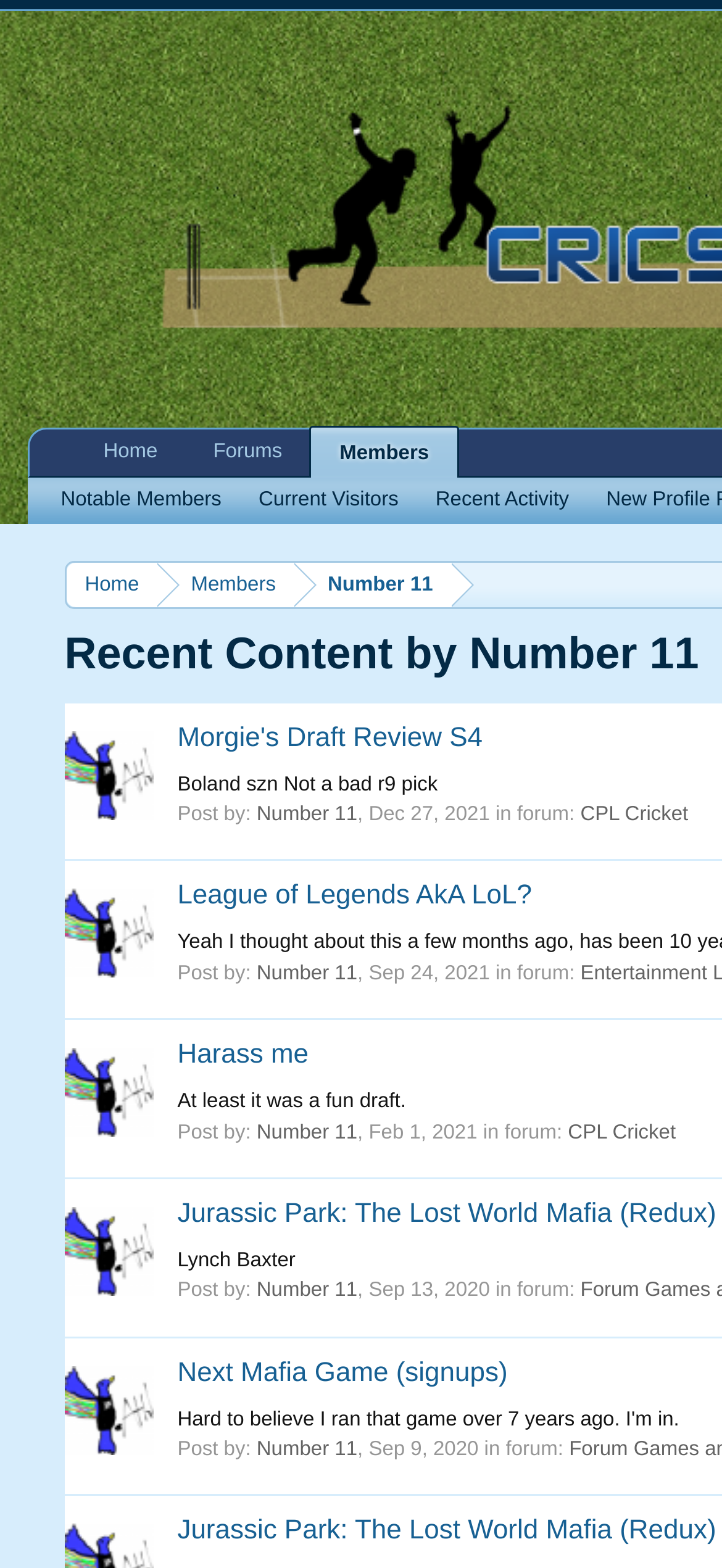How many links are there on the webpage?
Using the image as a reference, answer the question with a short word or phrase.

24